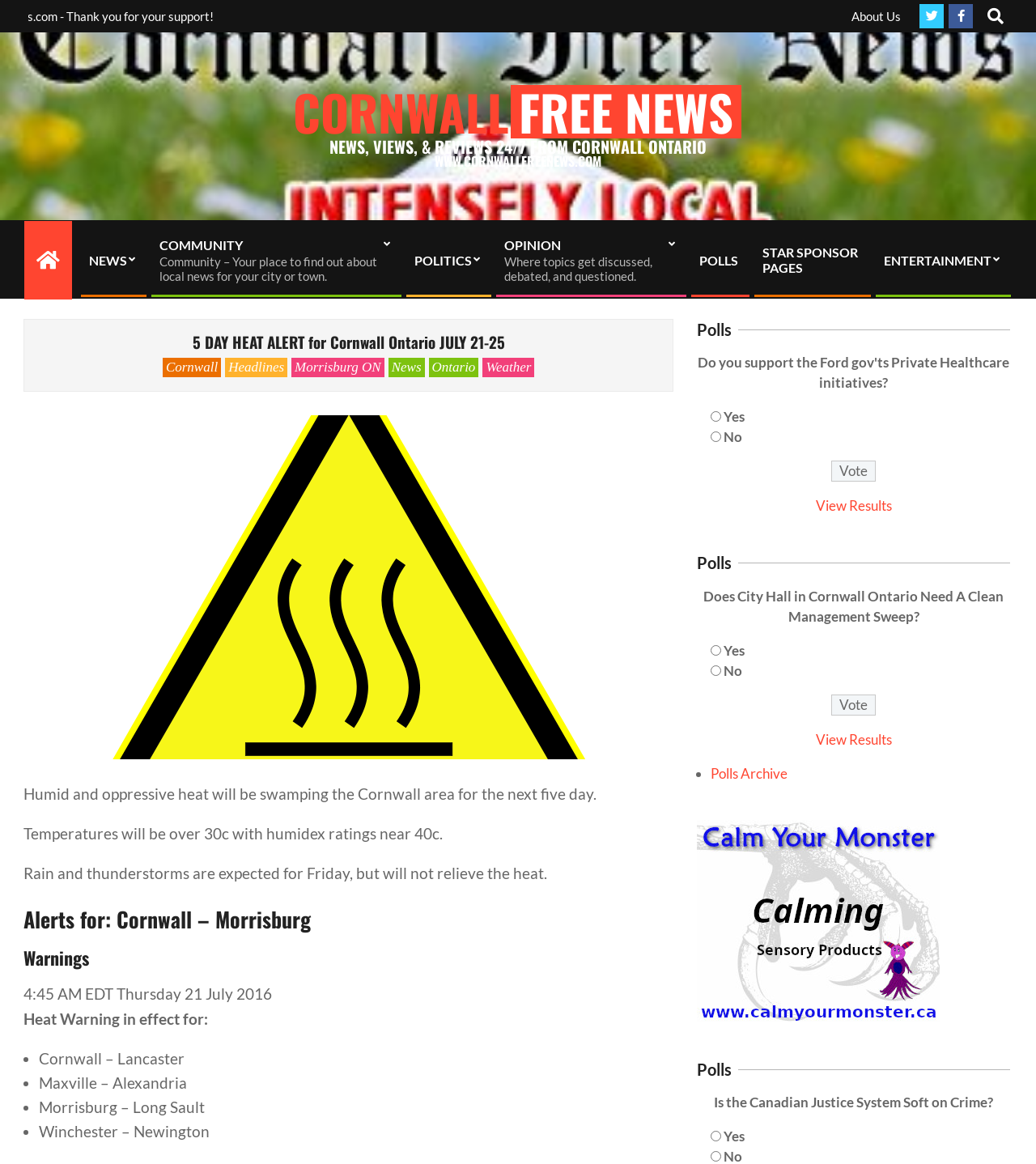What is the expected weather condition on Friday?
Examine the image and provide an in-depth answer to the question.

According to the webpage, rain and thunderstorms are expected on Friday, as stated in the text 'Rain and thunderstorms are expected for Friday, but will not relieve the heat.'